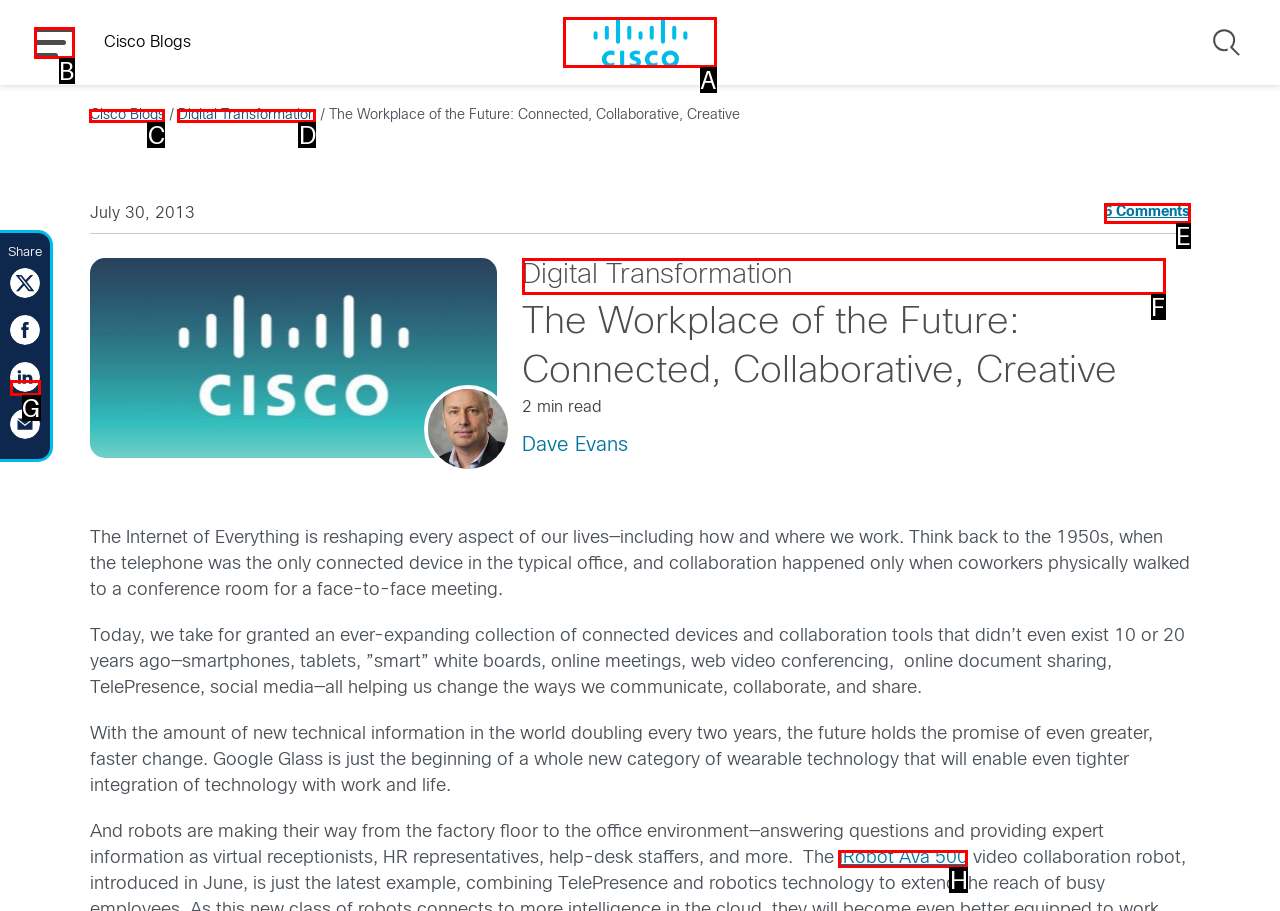Identify the HTML element to click to execute this task: Open the MENU Respond with the letter corresponding to the proper option.

B